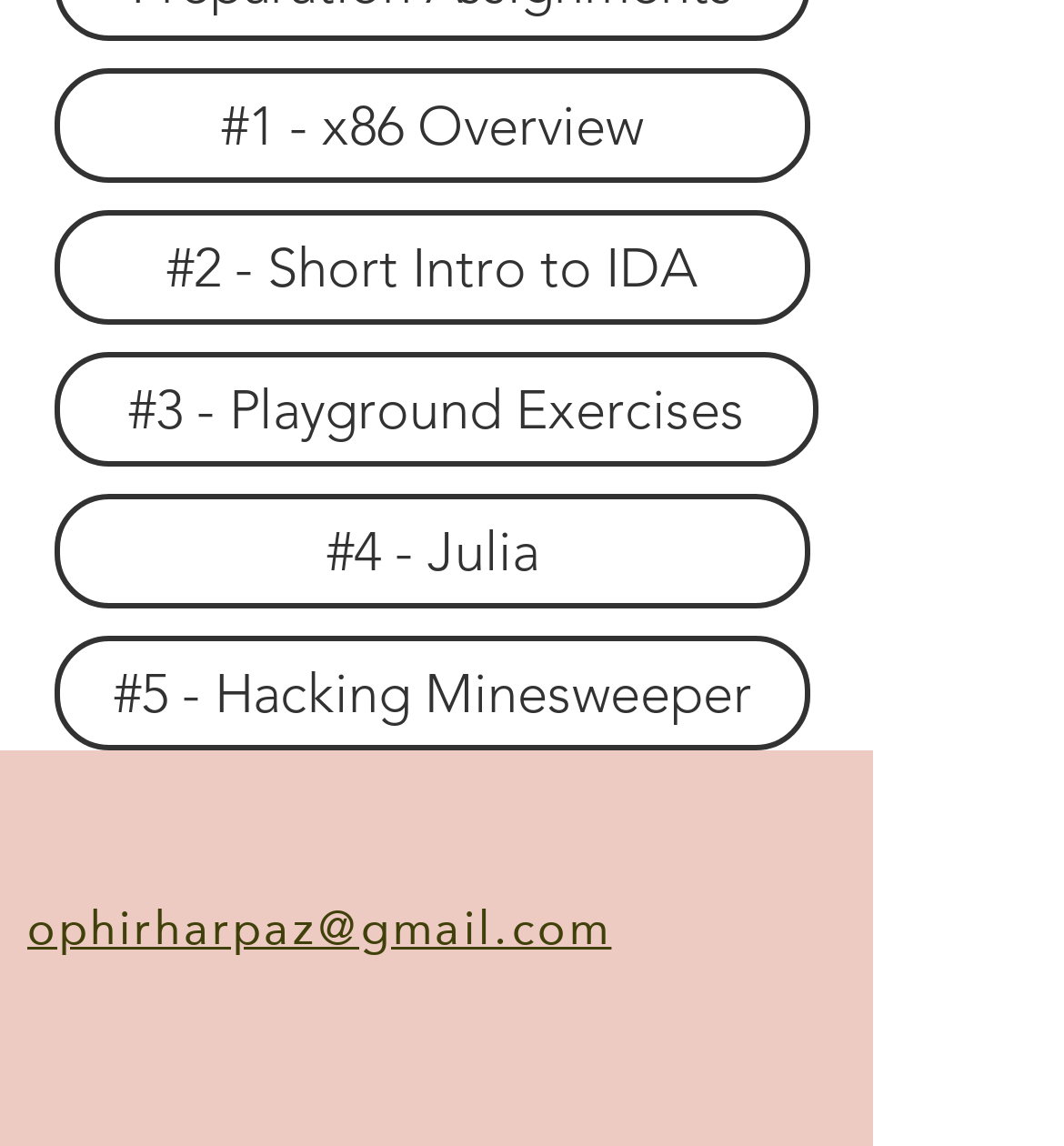Give the bounding box coordinates for the element described as: "#1 - x86 Overview".

[0.051, 0.06, 0.762, 0.16]